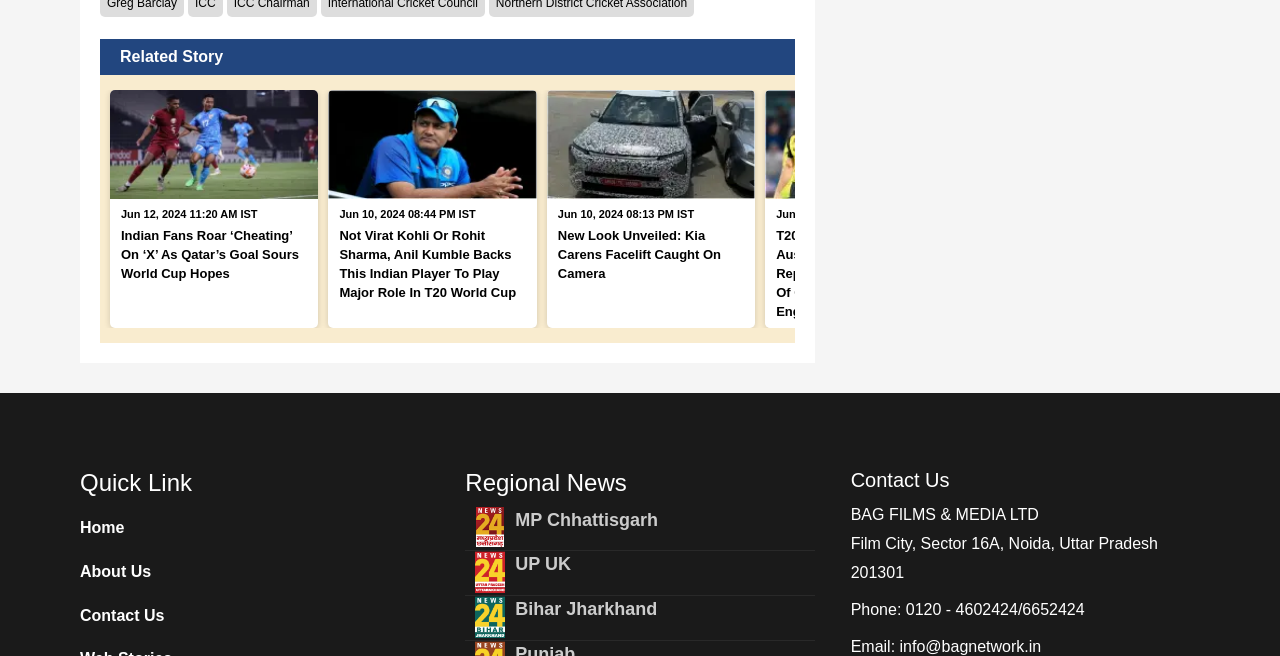Pinpoint the bounding box coordinates of the clickable area needed to execute the instruction: "Read the book review of 'The Snow Baby'". The coordinates should be specified as four float numbers between 0 and 1, i.e., [left, top, right, bottom].

None